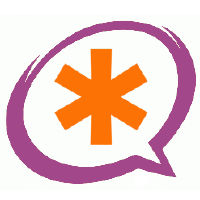What is the role of the Asterisk Plus module?
Look at the screenshot and respond with a single word or phrase.

Enhancing telephony capabilities